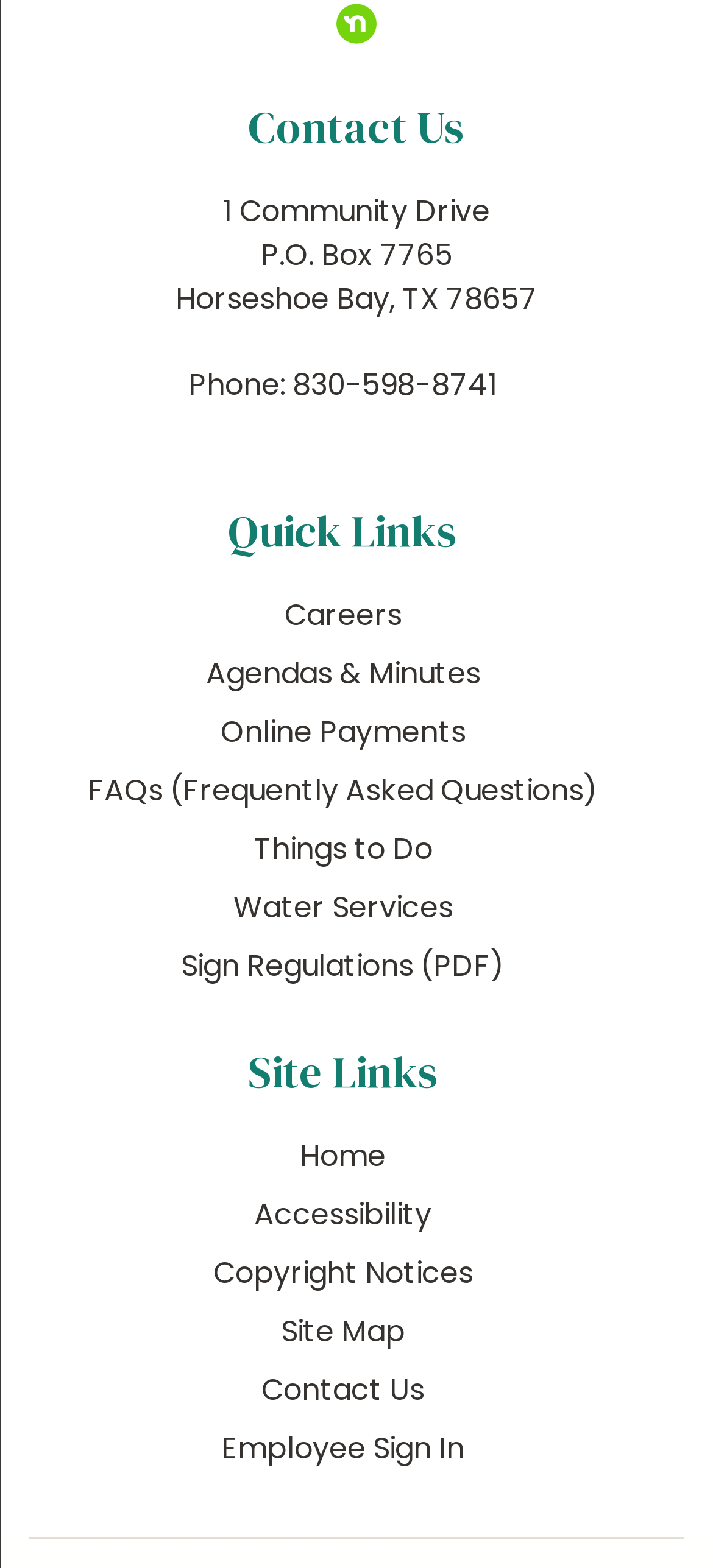Please provide a brief answer to the following inquiry using a single word or phrase:
How many regions are there on the webpage?

3